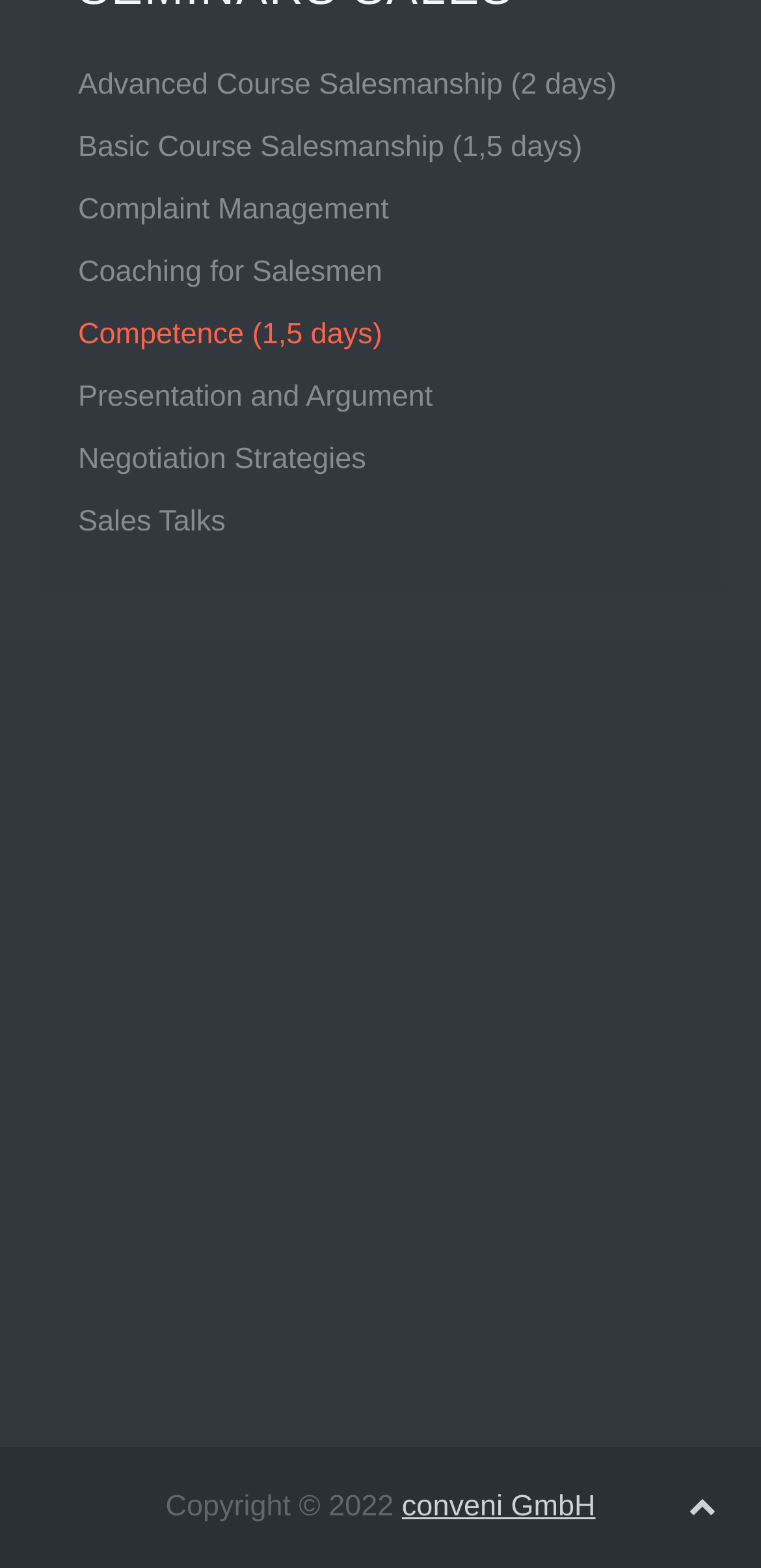Based on the image, provide a detailed and complete answer to the question: 
How many links are there under 'DISCOVER'?

I counted the links under the 'DISCOVER' heading, which are 'General Terms', 'Imprint', and 'Data Protection'. There are 3 links in total.